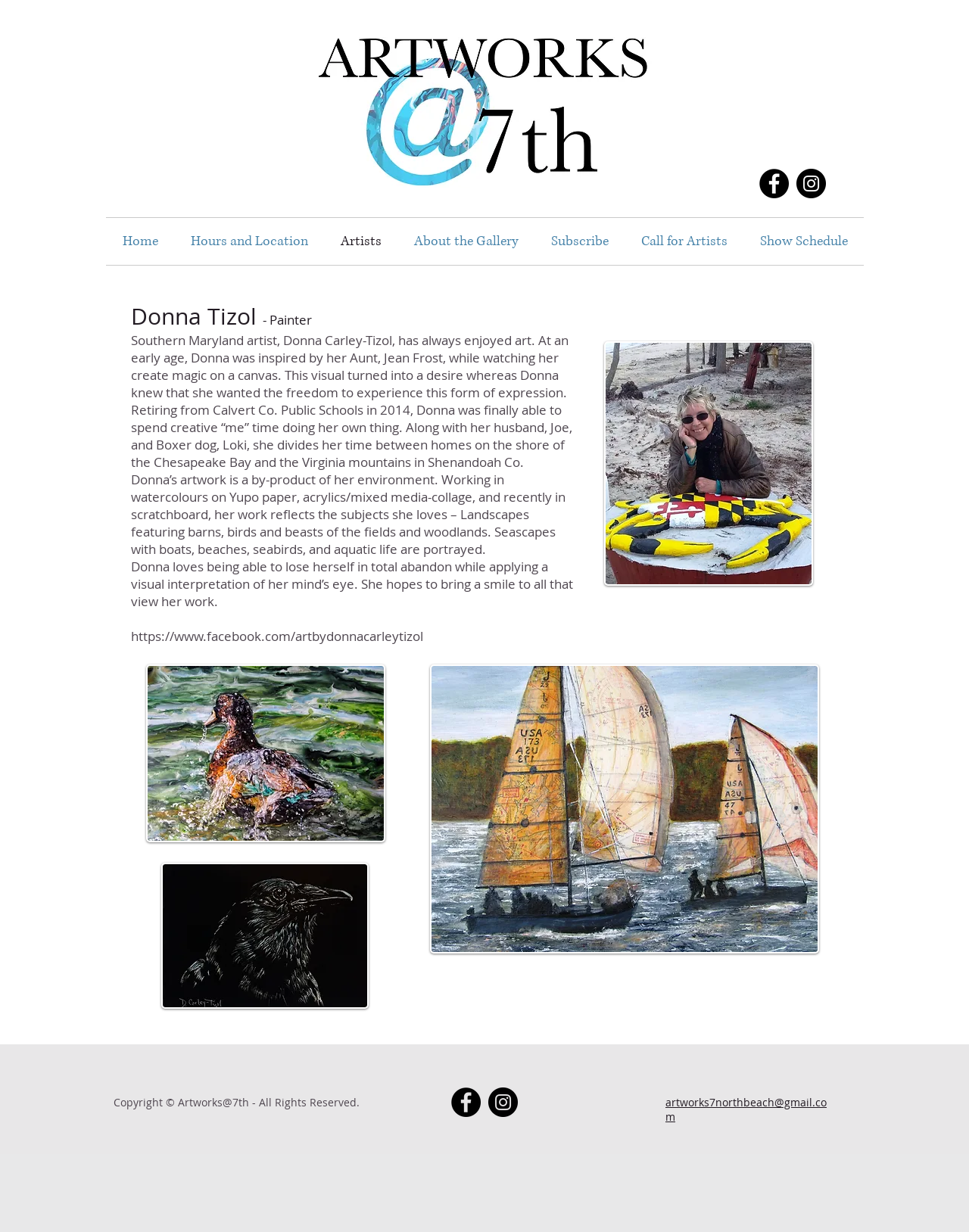Determine the bounding box coordinates for the HTML element described here: "aria-label="Facebook - Black Circle"".

[0.784, 0.137, 0.814, 0.161]